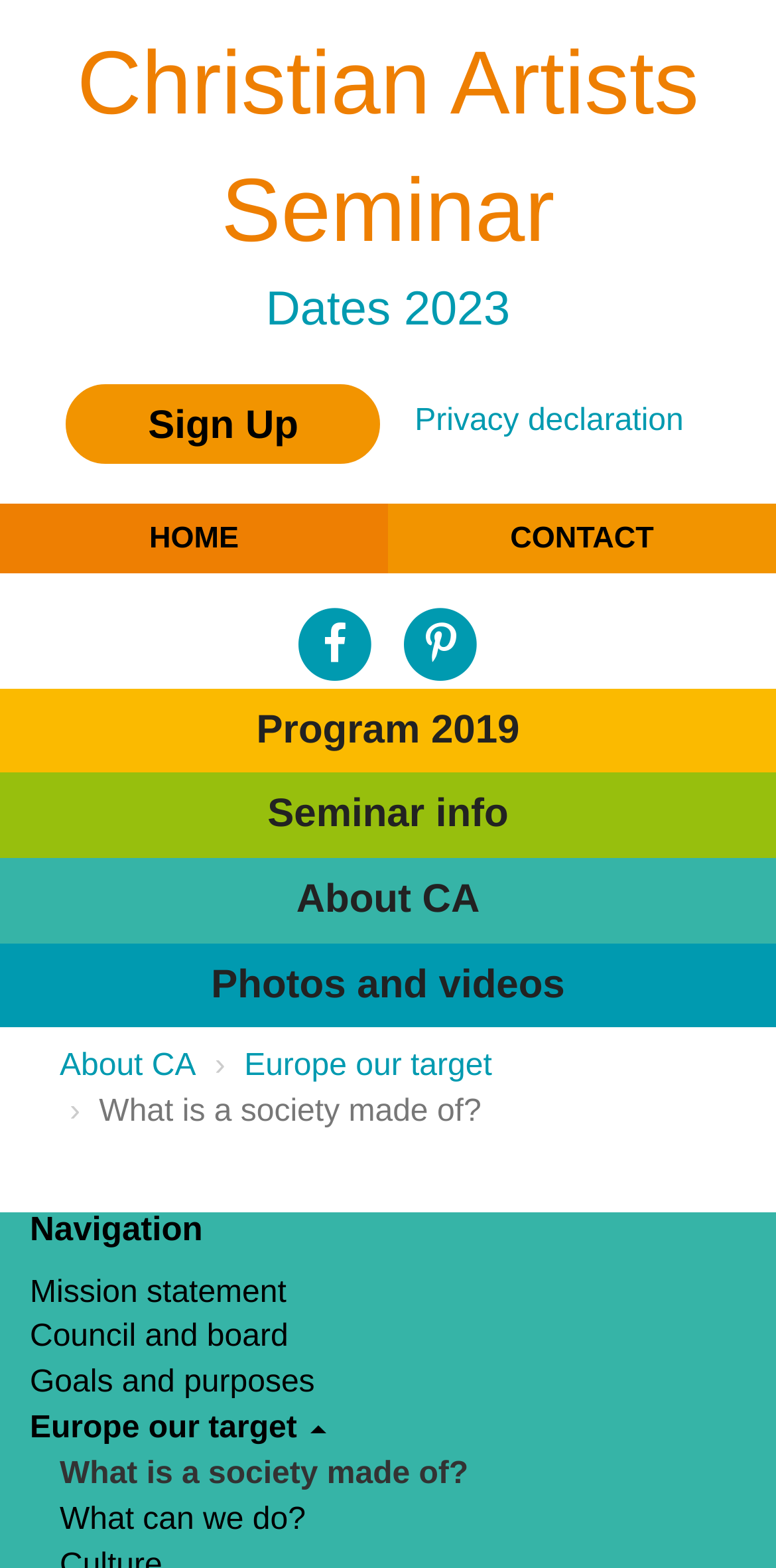Please determine the bounding box coordinates of the element's region to click for the following instruction: "Sign up for the seminar".

[0.086, 0.245, 0.49, 0.296]